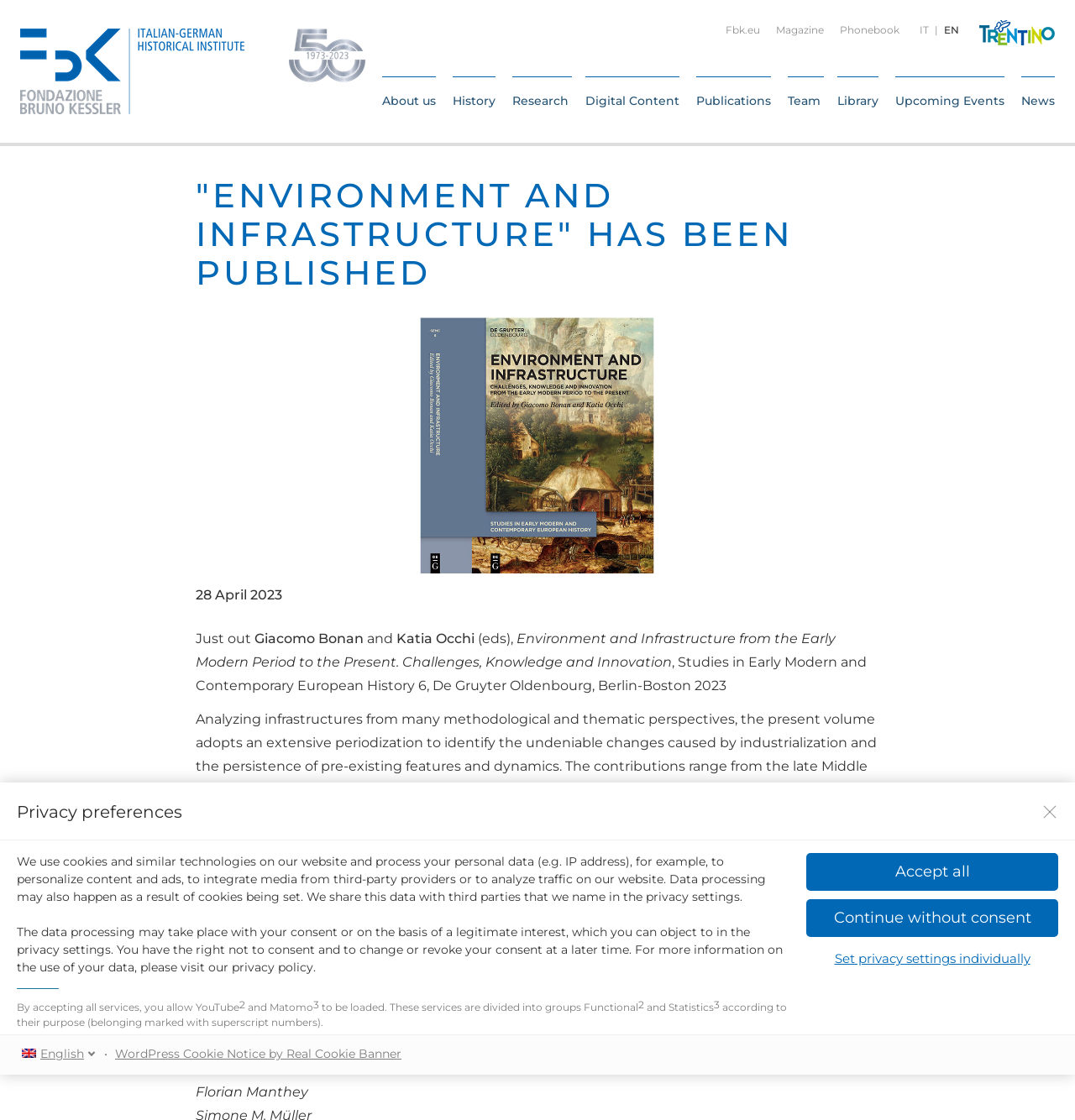Provide a one-word or short-phrase answer to the question:
What is the language of the webpage?

English